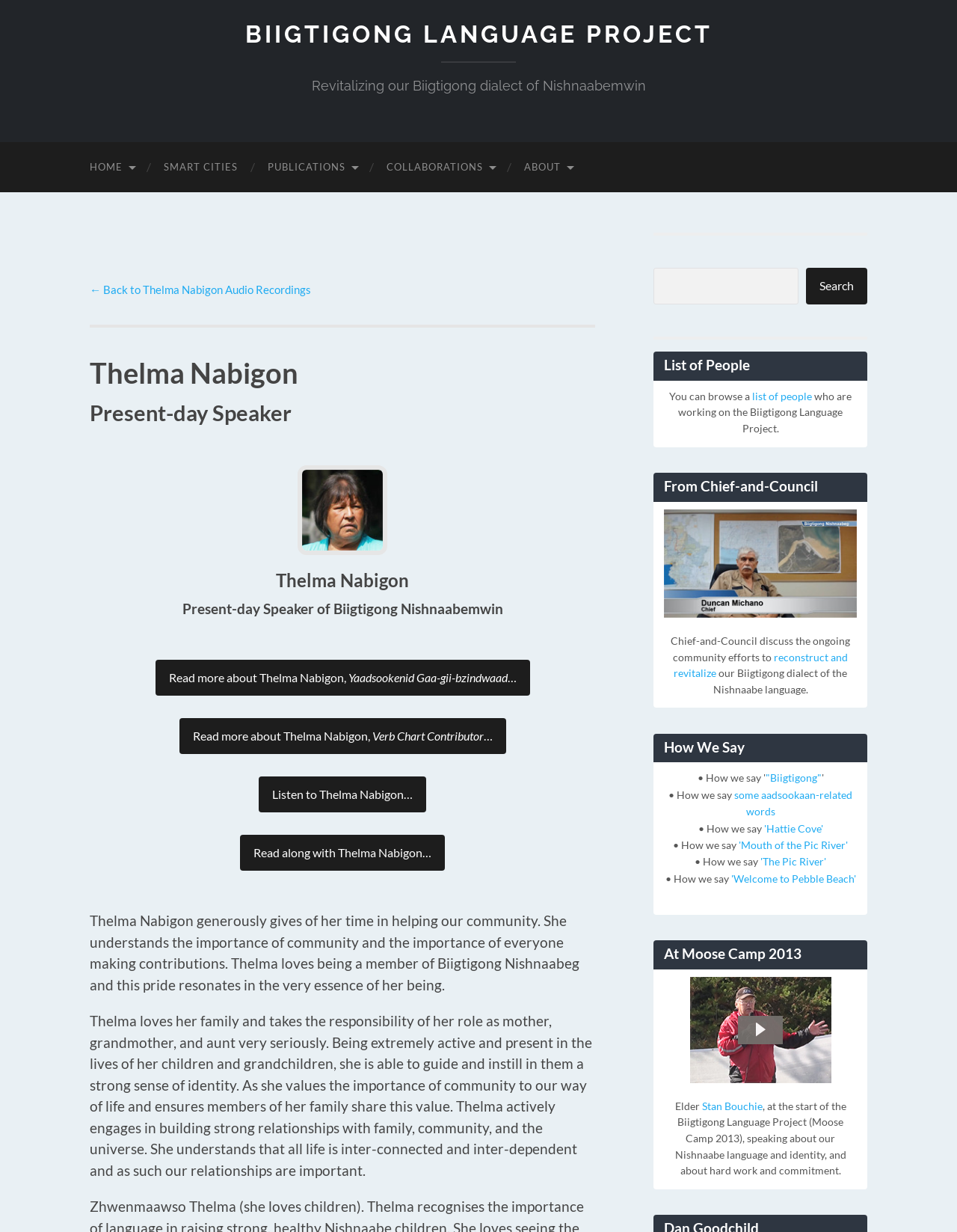For the following element description, predict the bounding box coordinates in the format (top-left x, top-left y, bottom-right x, bottom-right y). All values should be floating point numbers between 0 and 1. Description: About

[0.532, 0.115, 0.613, 0.156]